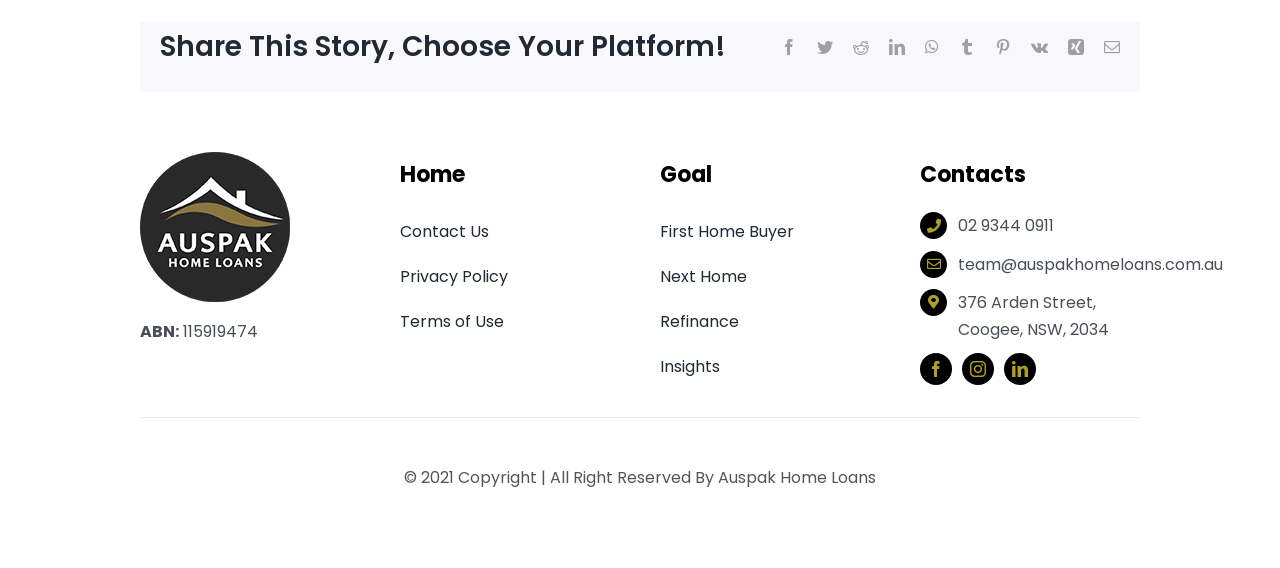Answer the question using only one word or a concise phrase: What is the goal of the webpage?

First Home Buyer